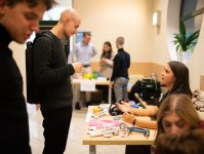Detail every significant feature and component of the image.

In a lively setting, a student with a shaved head engages in conversation with a young woman seated at a table, adorned with an array of colorful materials and tools, suggesting a hands-on or creative activity session taking place. The woman appears to be facilitating or providing information, while another student, seen to her right, focuses intently on the activity. In the background, several additional participants interact, some clustered around tables, indicating a bustling, collaborative environment. This image captures a moment of academic engagement and community, likely during an event or fair at the university, reflecting the vibrant student life.